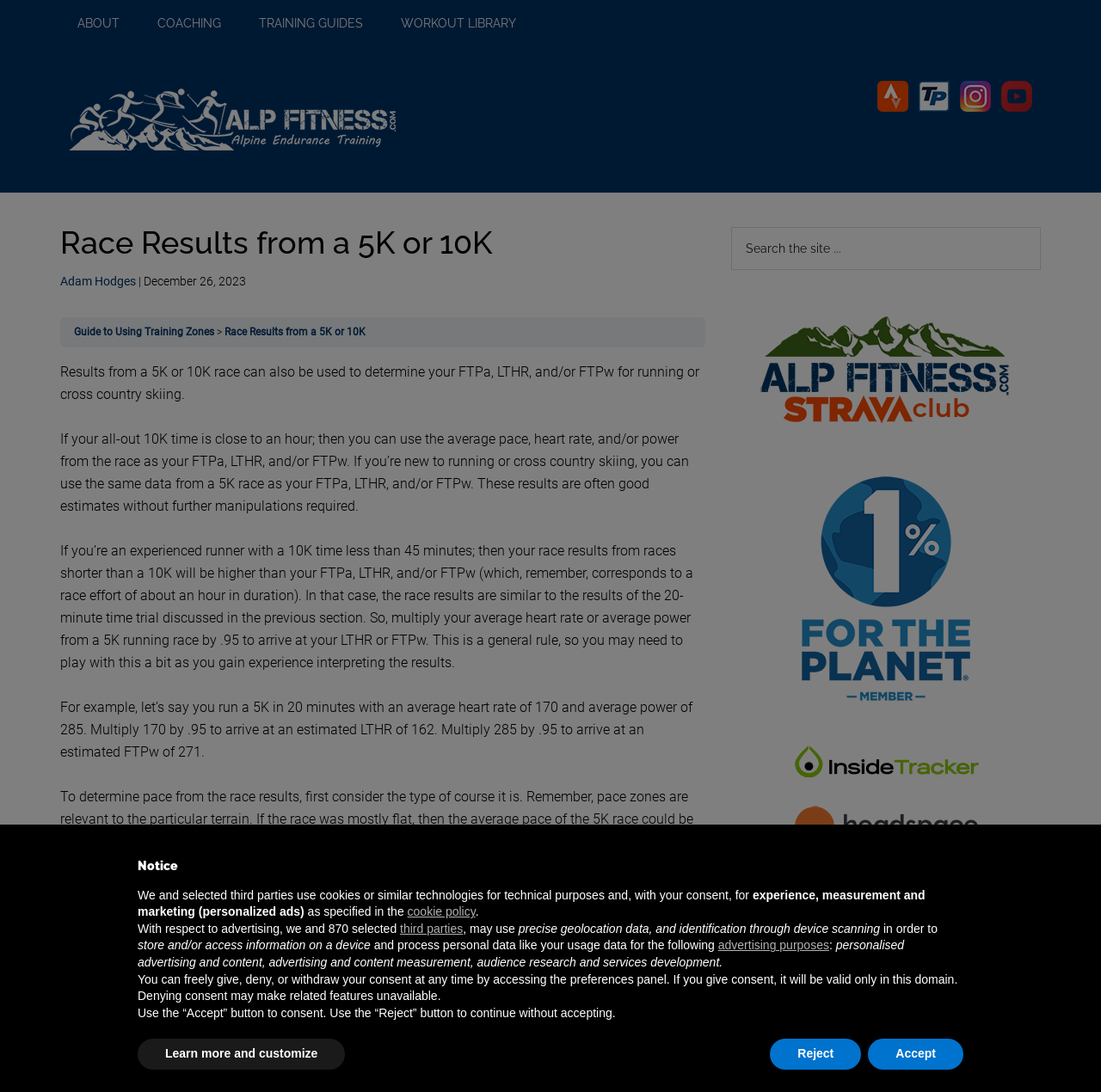Find the primary header on the webpage and provide its text.

Race Results from a 5K or 10K